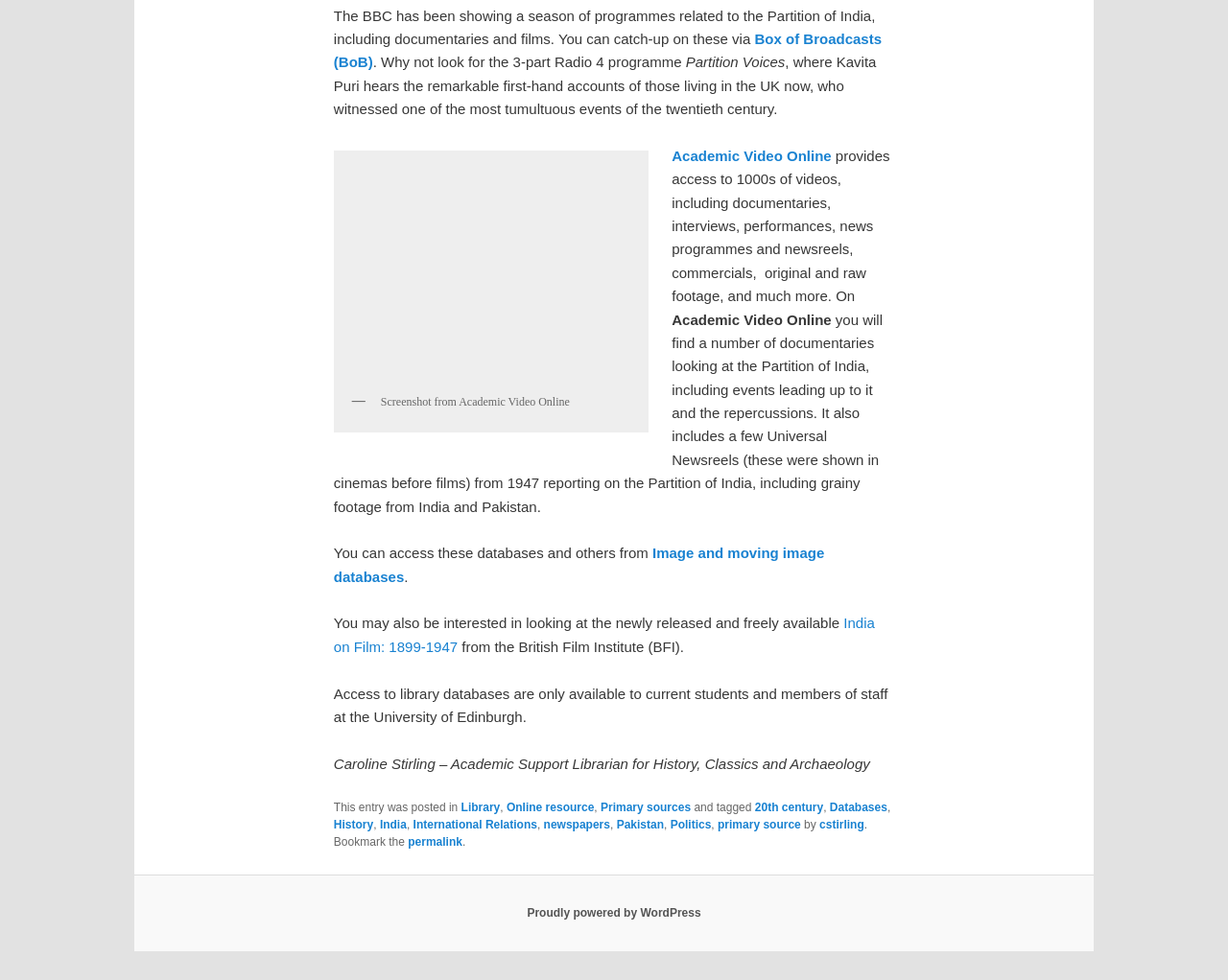Can you look at the image and give a comprehensive answer to the question:
What is the name of the freely available resource from the British Film Institute (BFI)?

The webpage mentions that the British Film Institute (BFI) has released a freely available resource called 'India on Film: 1899-1947', which is a collection of films related to India.